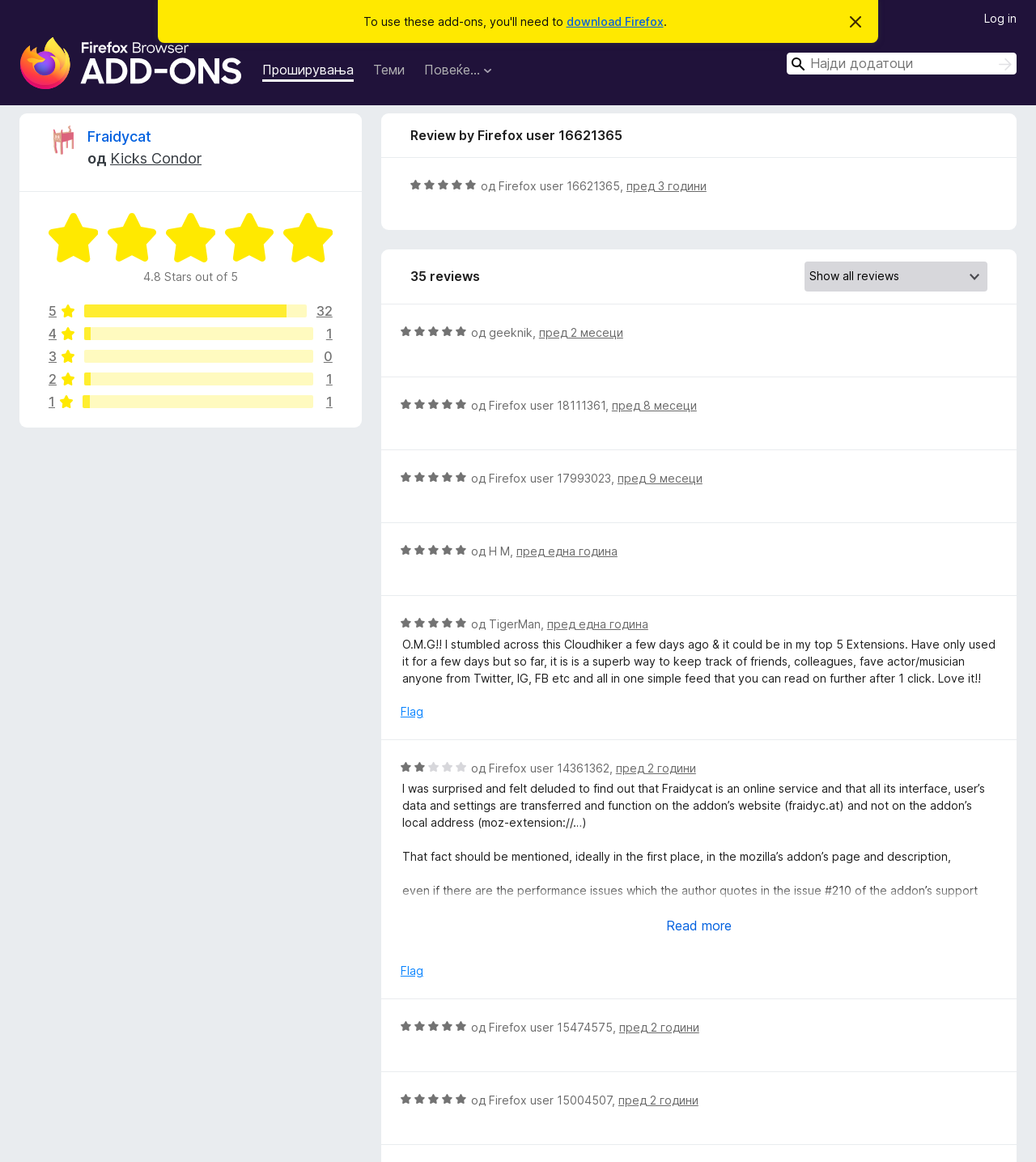Please provide the main heading of the webpage content.

Reviews for Fraidycat